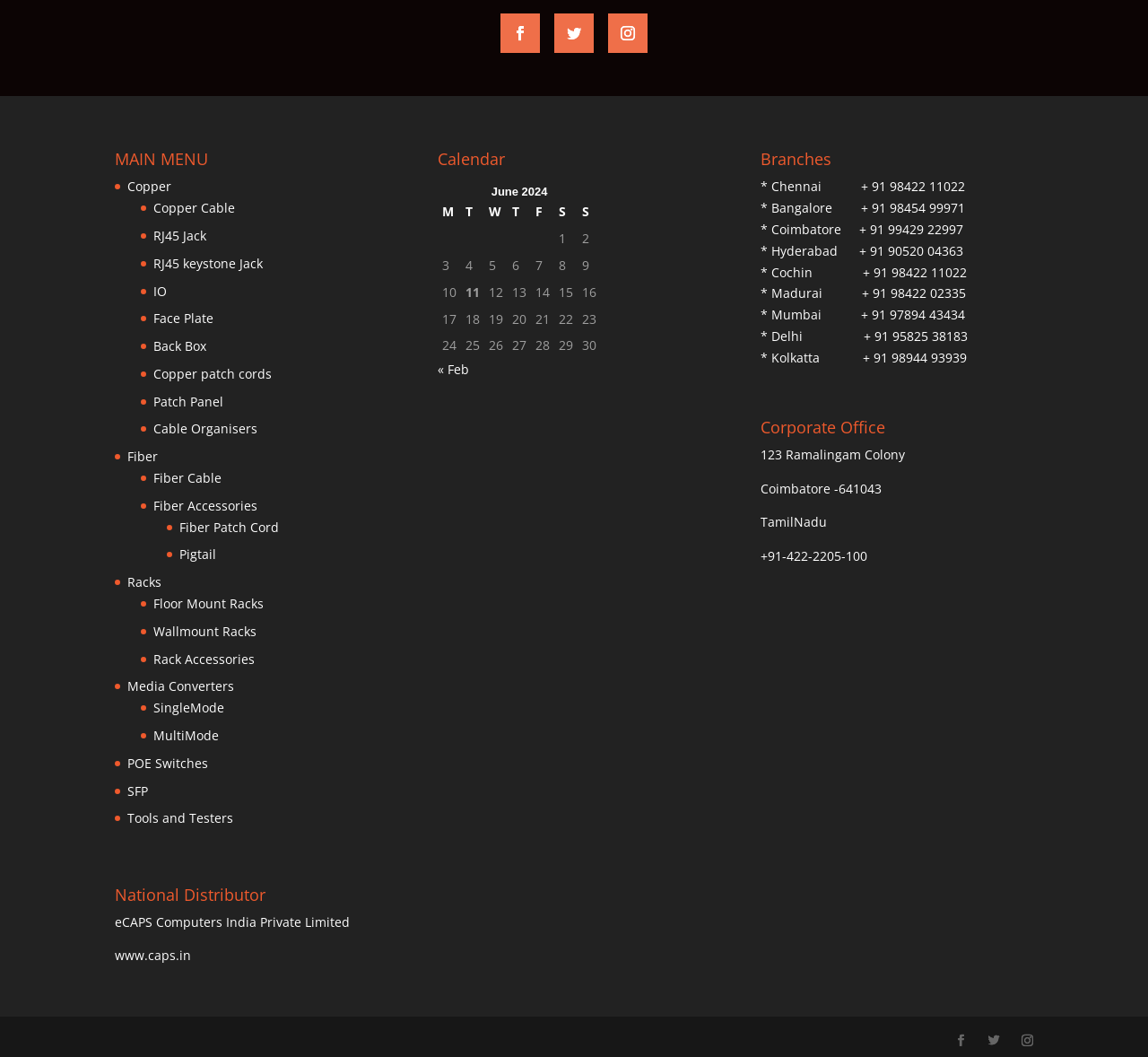What is the link to the company website?
Based on the image, answer the question with as much detail as possible.

The link to the company website is 'www.caps.in' because it is the link under the company name 'eCAPS Computers India Private Limited', which suggests it is the website of the company.